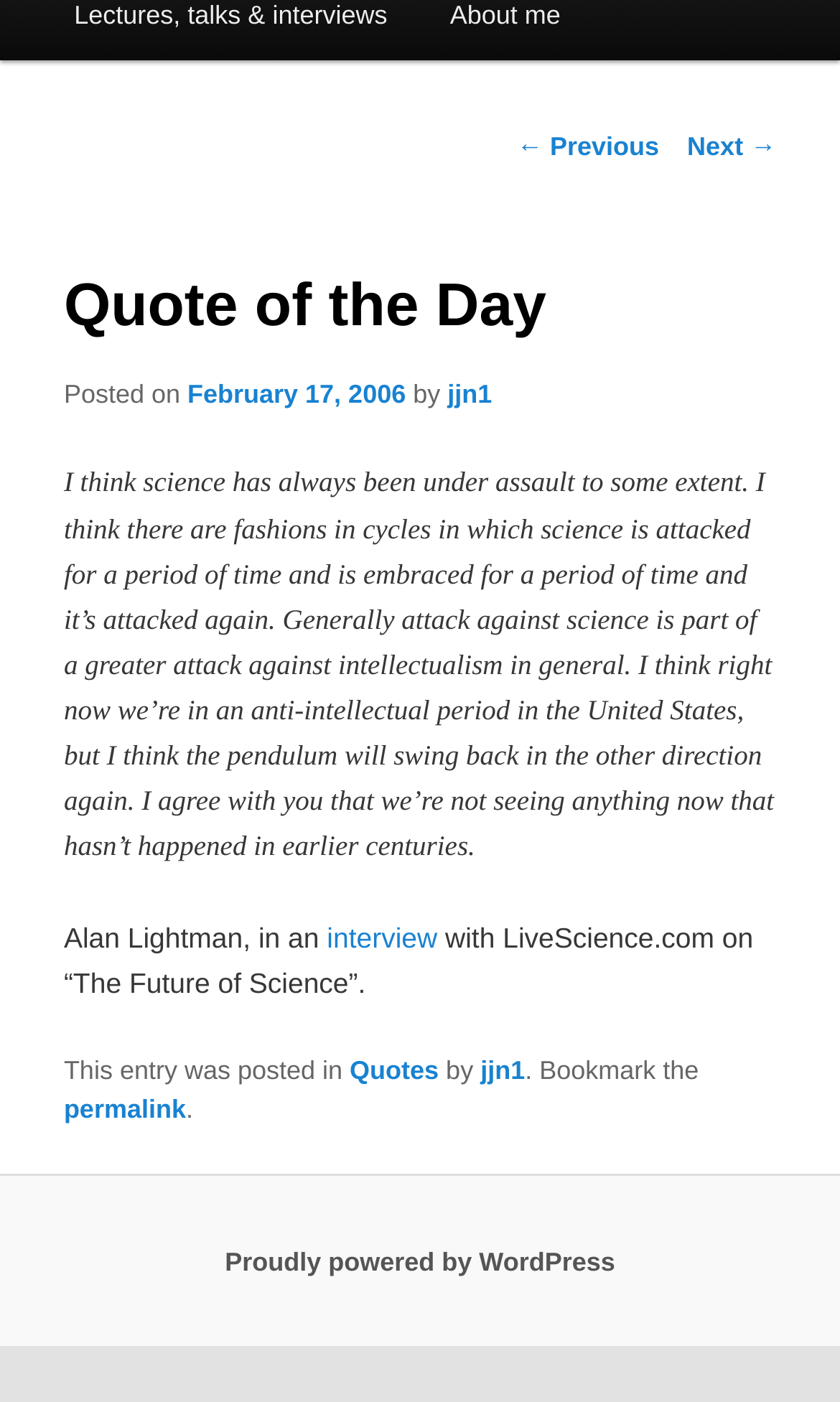Extract the bounding box coordinates for the UI element described as: "Proudly powered by WordPress".

[0.268, 0.889, 0.732, 0.91]